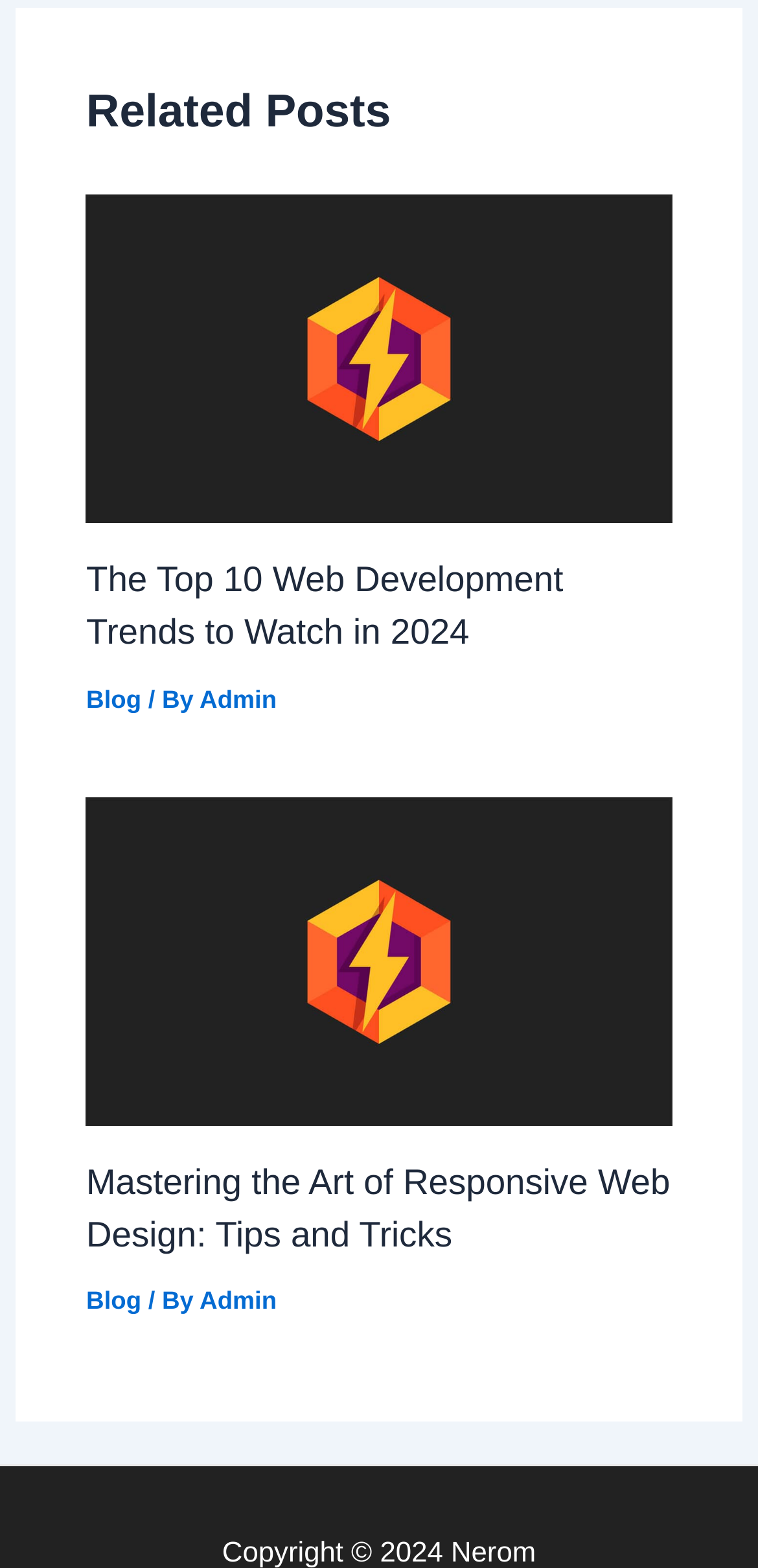With reference to the image, please provide a detailed answer to the following question: What is the topic of the second article?

I looked at the second article element with ID 66 and found a heading element with ID 255, which contains the text 'Mastering the Art of Responsive Web Design: Tips and Tricks', indicating the topic of the article.